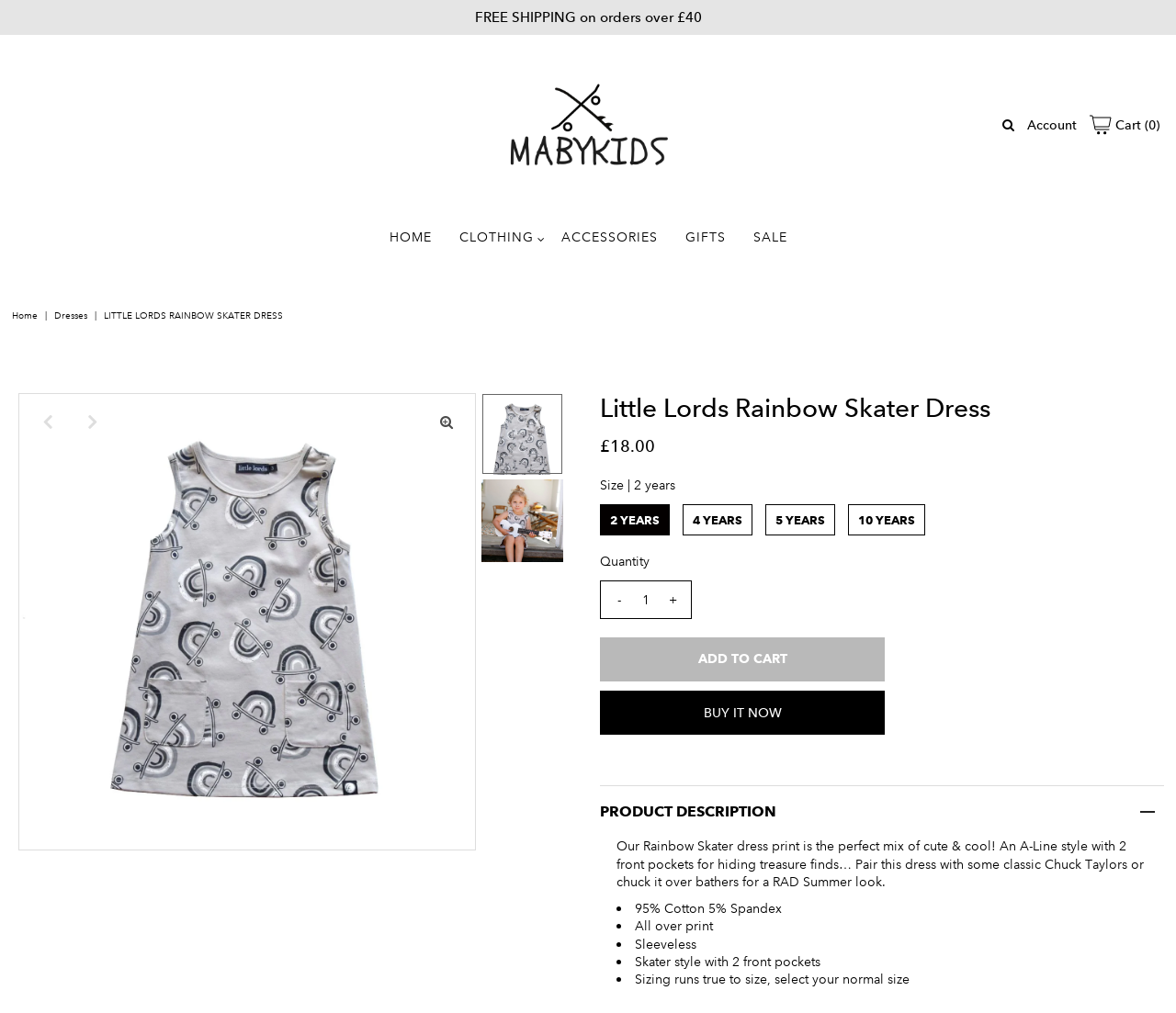Locate the bounding box coordinates of the clickable region necessary to complete the following instruction: "Click on the 'BUY IT NOW' button". Provide the coordinates in the format of four float numbers between 0 and 1, i.e., [left, top, right, bottom].

[0.51, 0.682, 0.753, 0.726]